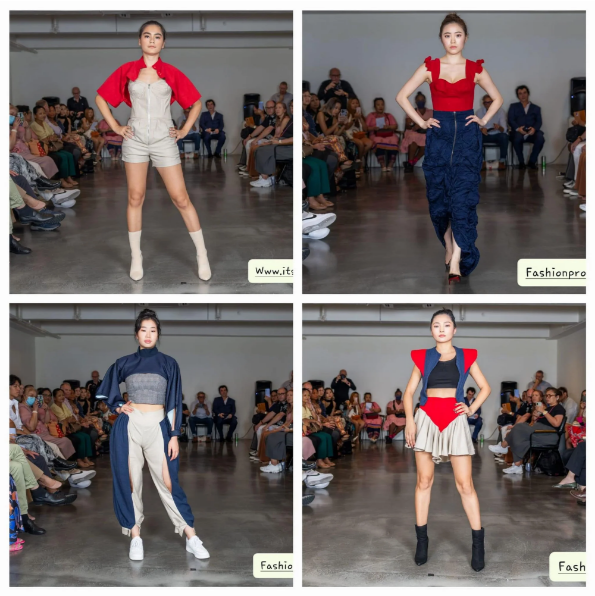Elaborate on the image with a comprehensive description.

This image showcases a fashion event featuring models displaying innovative jacket designs as part of the "Jacket Making (level 1)" workshop, offered by Fashion Project Hong Kong. The top row highlights two models: on the left, a model presents a playful outfit with a red and white color scheme, while on the right, another model showcases a more structured look with a fitted red top and navy pants. The bottom row features two additional looks: on the left, a model sports a contemporary ensemble combining dark blue and soft beige fabrics, and on the right, a model sports a striking red and navy jacket paired with a flared skirt, emphasizing unique tailoring and style. The audience, seated in the background, reflects the collaborative and vibrant atmosphere of the event, celebrating creativity in fashion design.